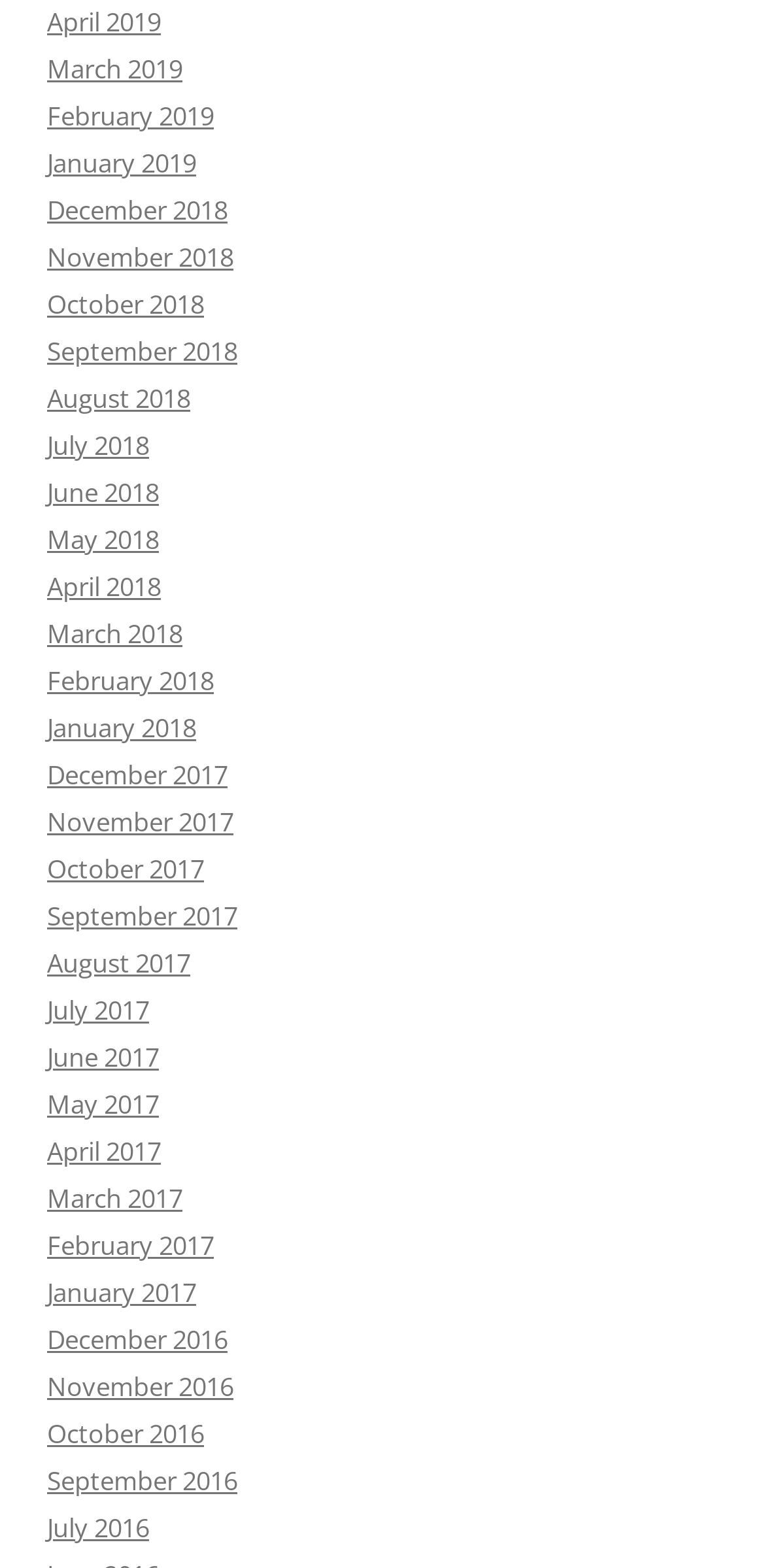What is the month listed above July 2018?
Provide a detailed answer to the question, using the image to inform your response.

By comparing the y1 and y2 coordinates of the links, I determined that the link 'June 2018' is located above the link 'July 2018'.